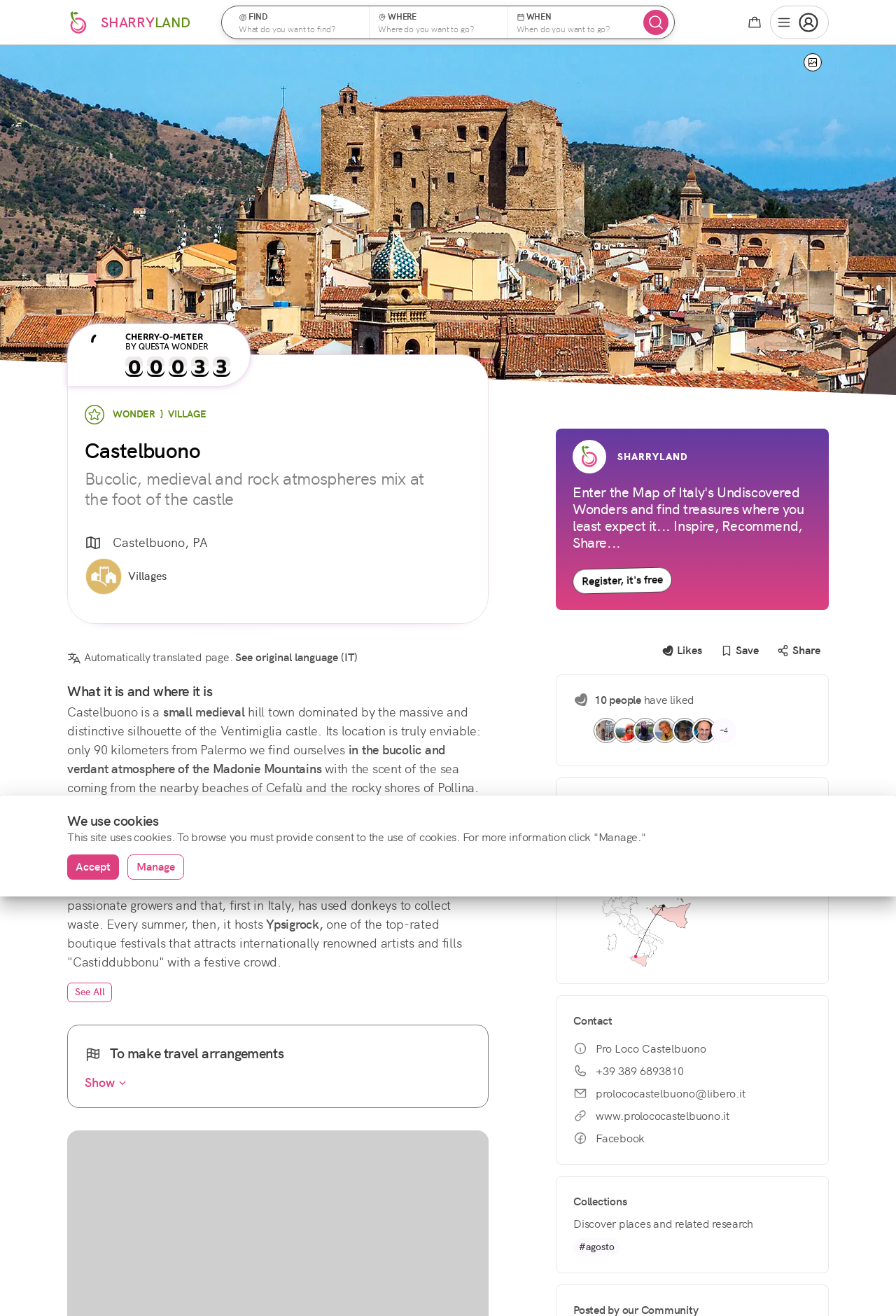Please identify the bounding box coordinates of the element that needs to be clicked to execute the following command: "Show the handbag". Provide the bounding box using four float numbers between 0 and 1, formatted as [left, top, right, bottom].

[0.831, 0.01, 0.853, 0.024]